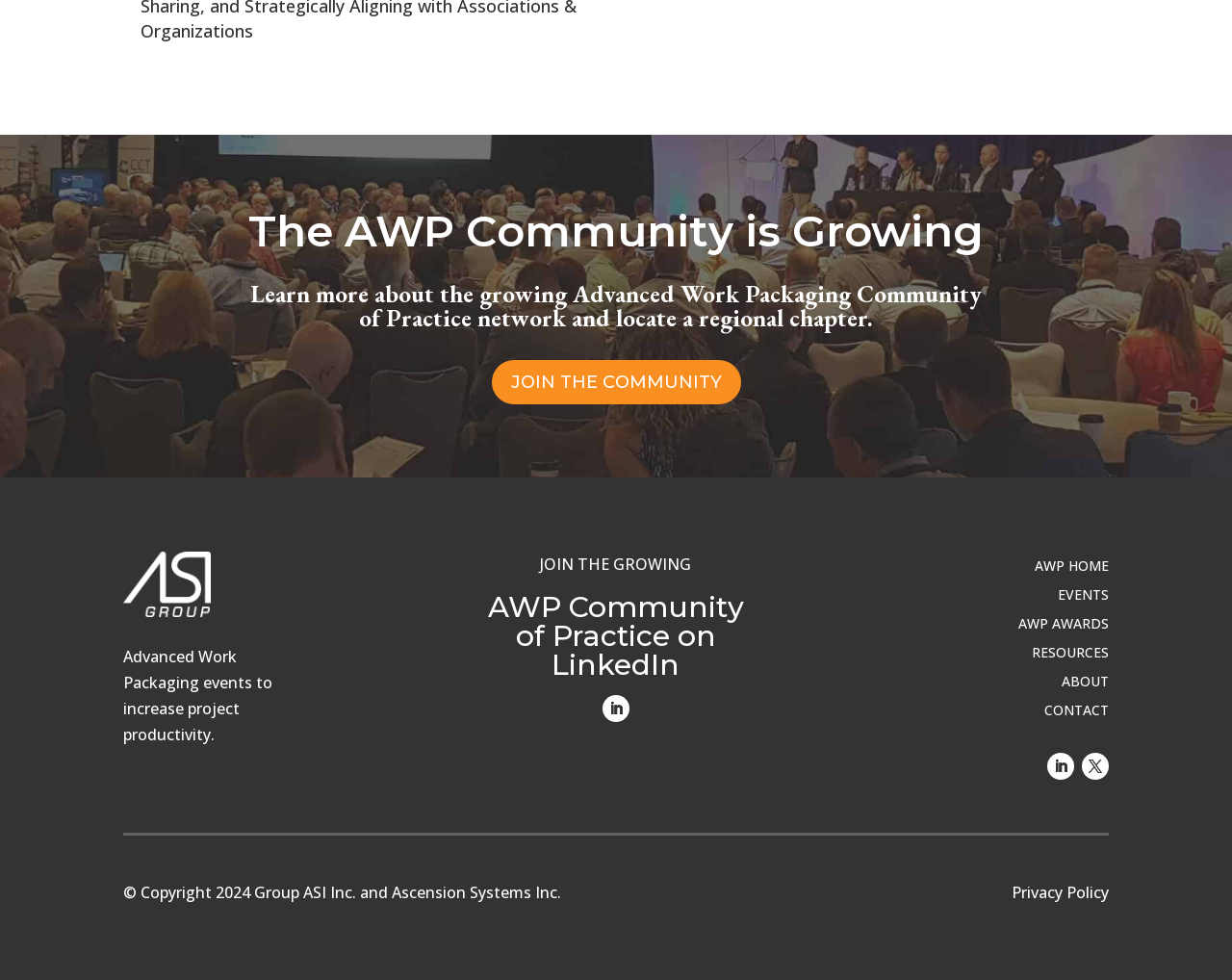Bounding box coordinates are to be given in the format (top-left x, top-left y, bottom-right x, bottom-right y). All values must be floating point numbers between 0 and 1. Provide the bounding box coordinate for the UI element described as: Join the community

[0.399, 0.368, 0.601, 0.412]